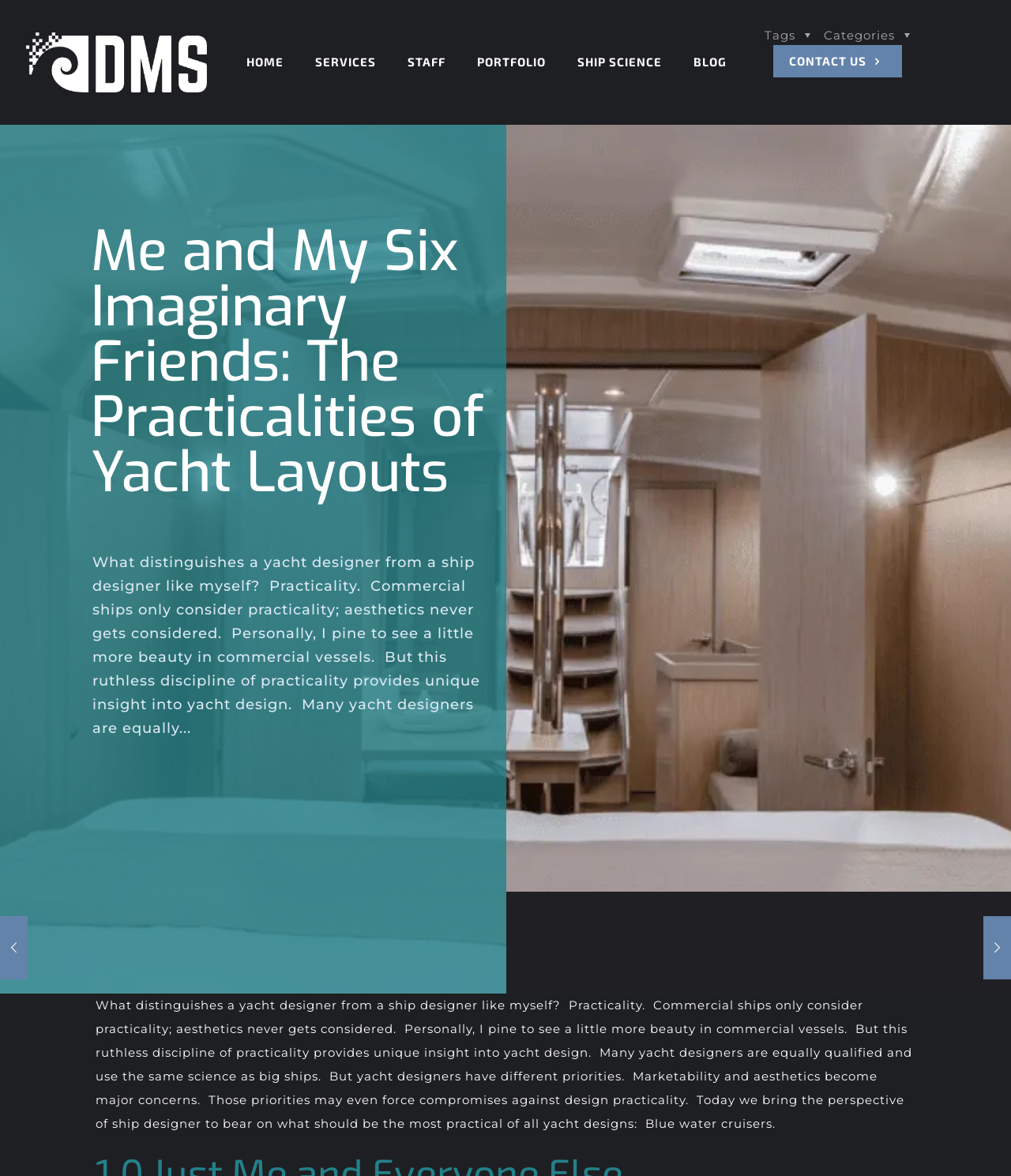Could you please study the image and provide a detailed answer to the question:
What is the author's profession?

Based on the text, the author is a ship designer who is providing a unique perspective on yacht design, bringing their expertise in practicality to the discussion.